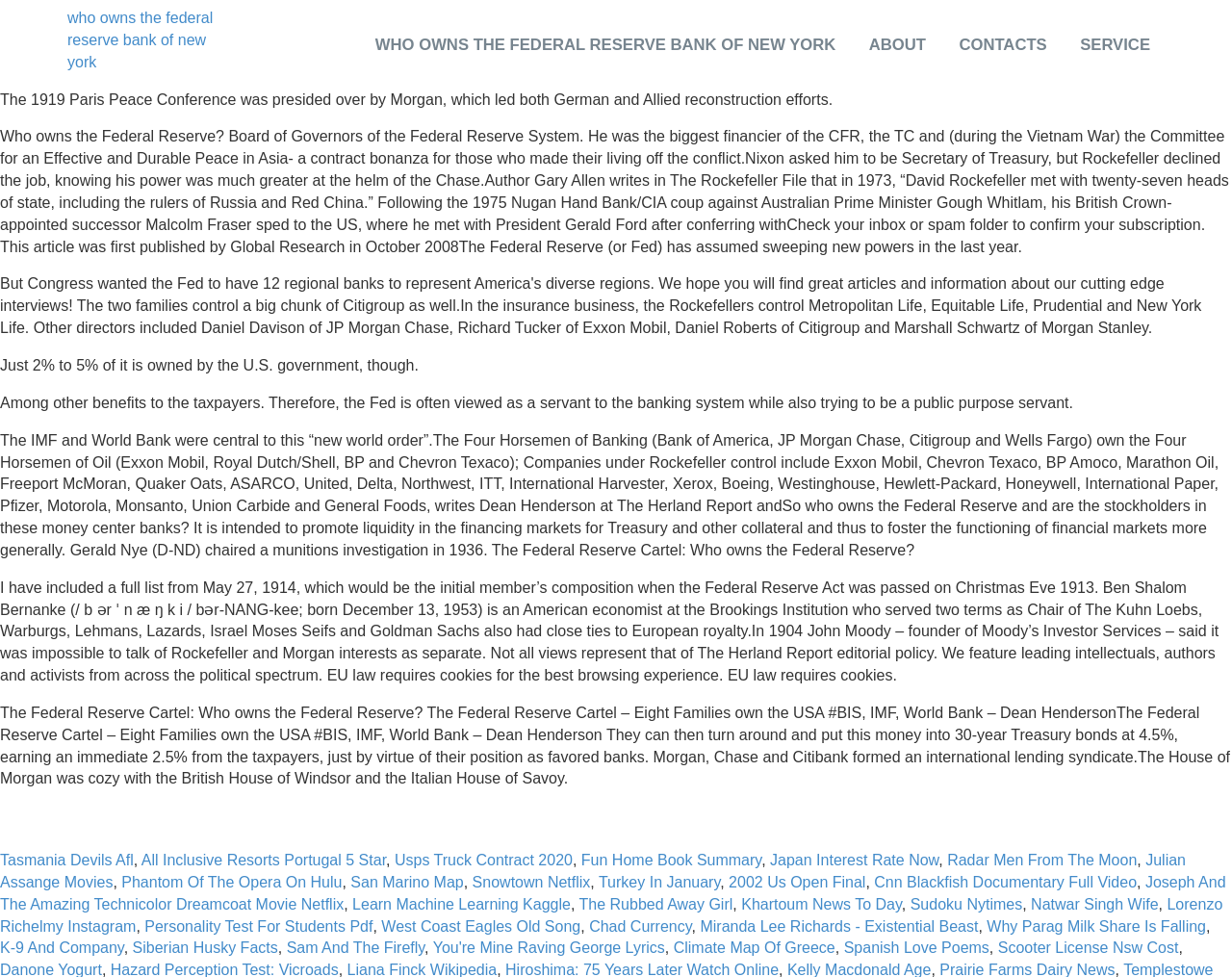Highlight the bounding box coordinates of the region I should click on to meet the following instruction: "Read the article about the Federal Reserve".

[0.0, 0.131, 0.997, 0.261]